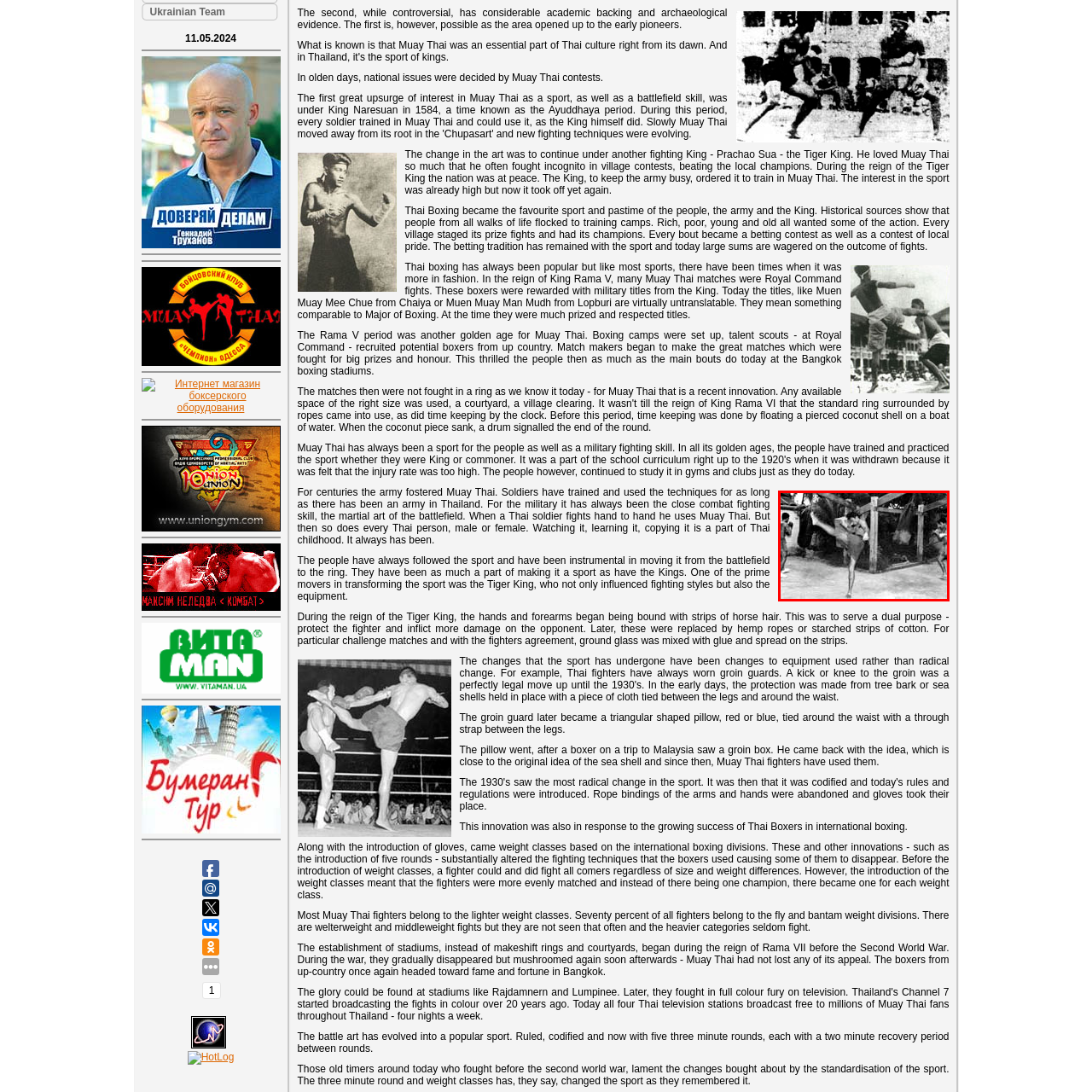Look at the image inside the red boundary and respond to the question with a single word or phrase: What is Muay Thai also known as?

The Art of Eight Limbs